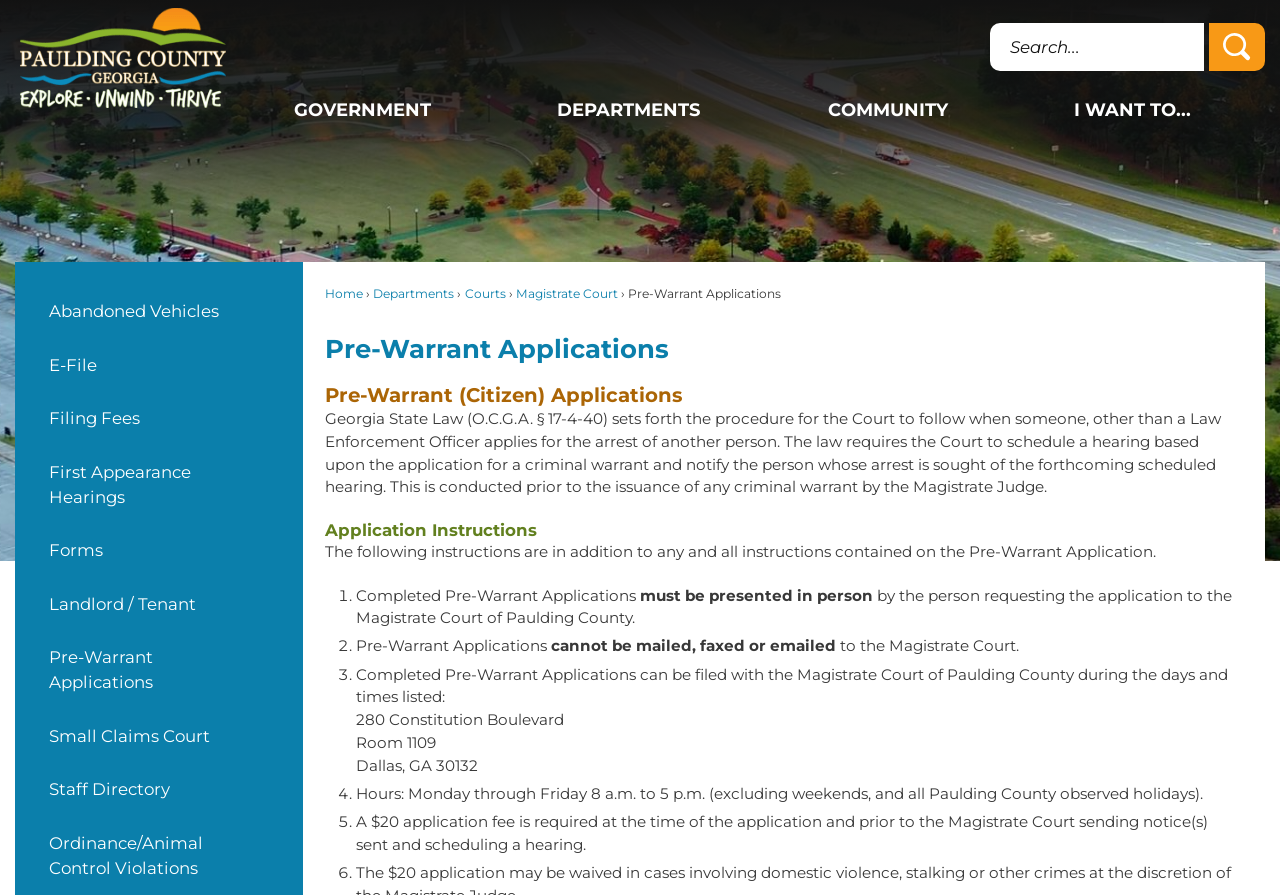Please give the bounding box coordinates of the area that should be clicked to fulfill the following instruction: "Click the 'Skip to Main Content' link". The coordinates should be in the format of four float numbers from 0 to 1, i.e., [left, top, right, bottom].

[0.0, 0.0, 0.013, 0.019]